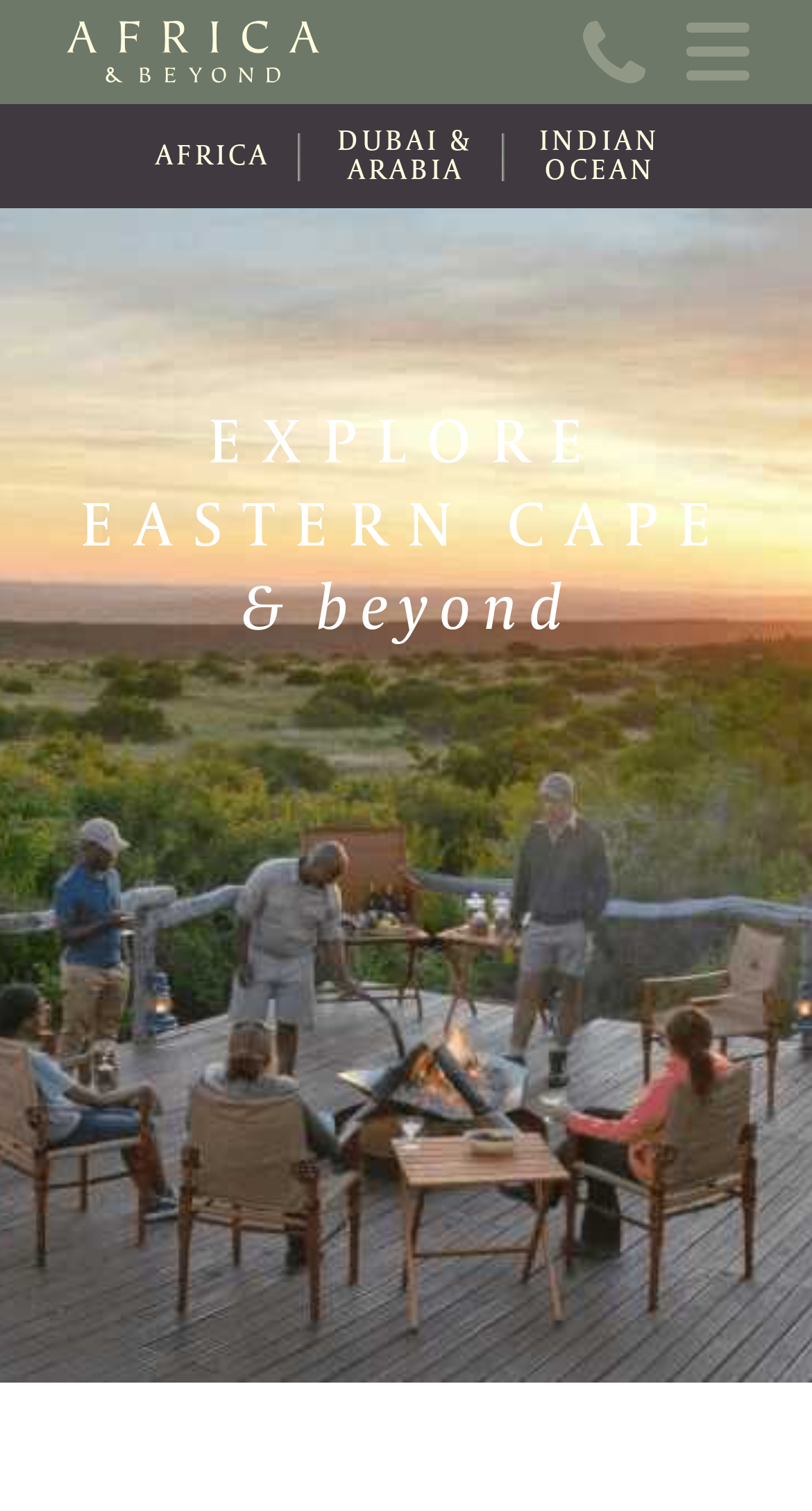Is there a special section for COVID-19 travel updates?
Answer the question with a single word or phrase derived from the image.

Yes